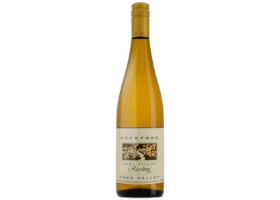What is the price of the wine?
Please provide a single word or phrase as your answer based on the screenshot.

$37.99